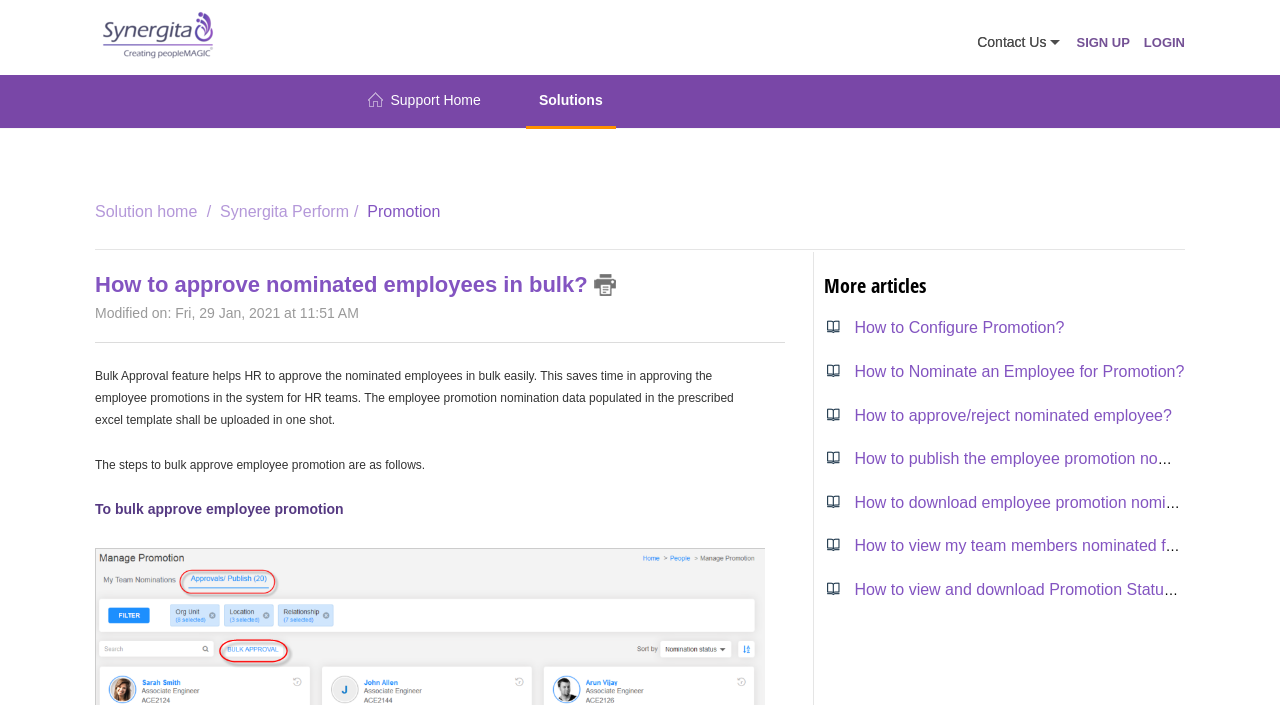What is the format required for uploading employee promotion nomination data?
Answer the question with a detailed explanation, including all necessary information.

According to the webpage, the employee promotion nomination data needs to be populated in a specific excel template, which can then be uploaded to the system in one shot.